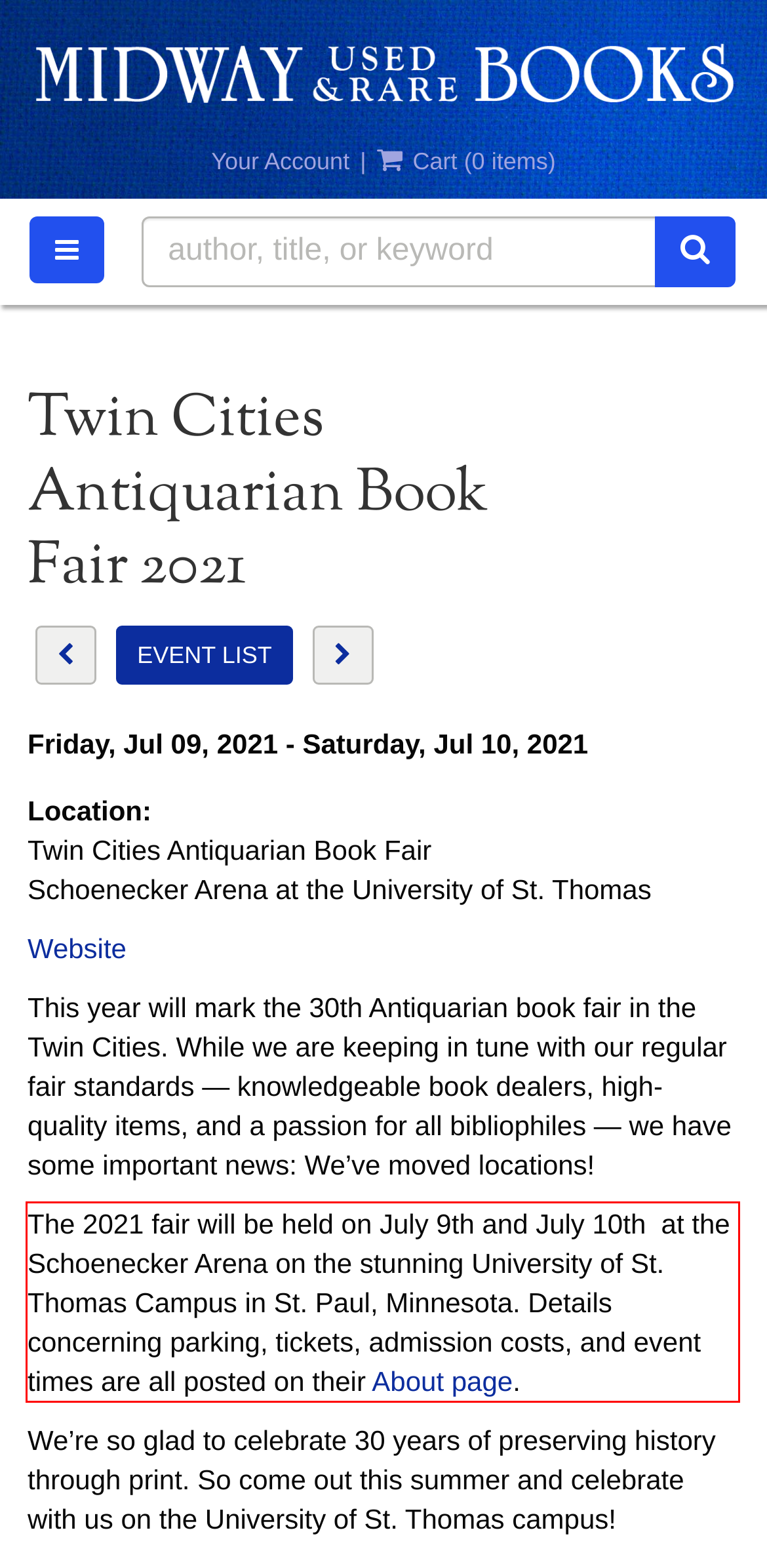Analyze the screenshot of the webpage and extract the text from the UI element that is inside the red bounding box.

The 2021 fair will be held on July 9th and July 10th at the Schoenecker Arena on the stunning University of St. Thomas Campus in St. Paul, Minnesota. Details concerning parking, tickets, admission costs, and event times are all posted on their About page.